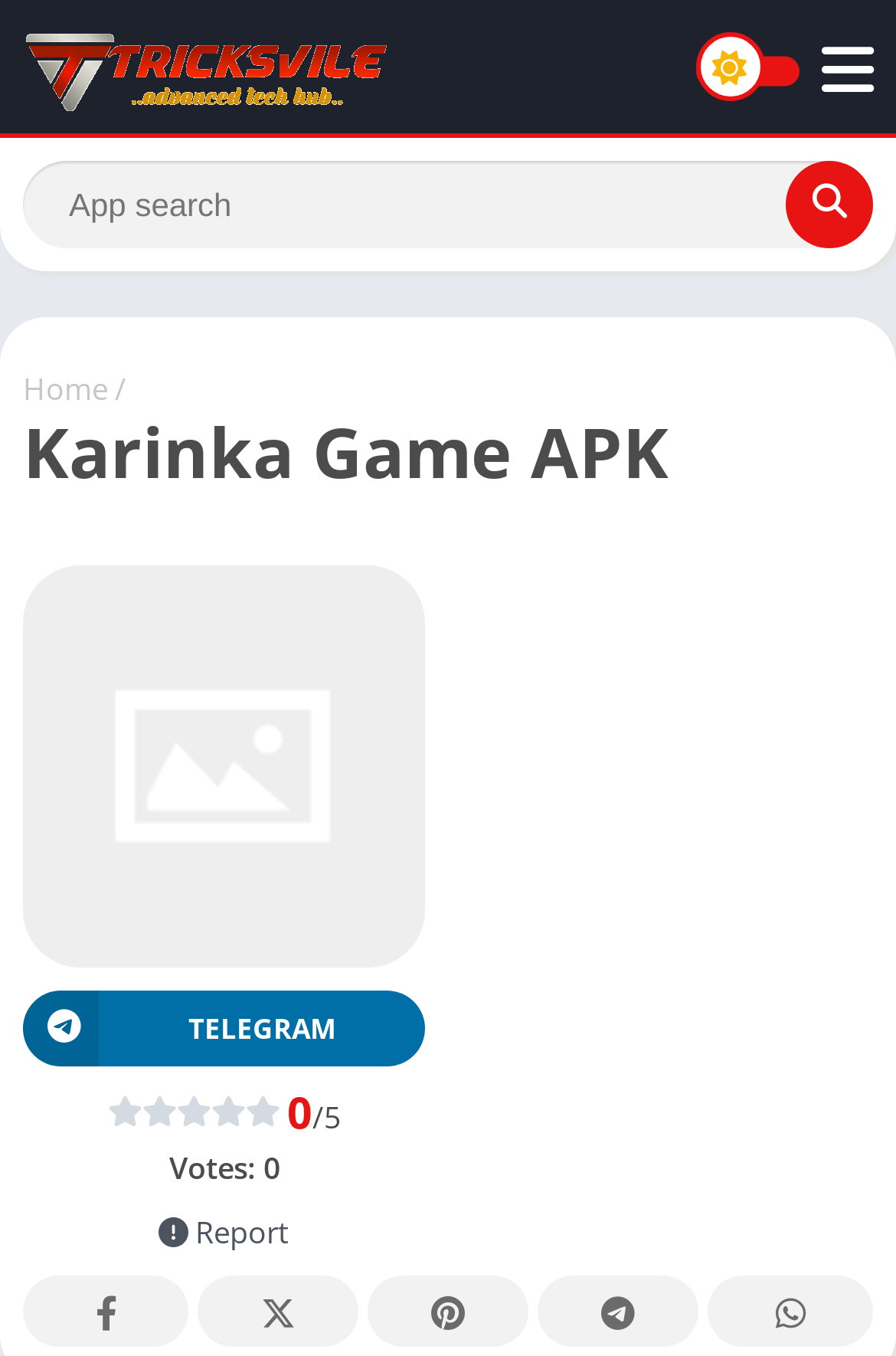Answer the question with a single word or phrase: 
What is the text on the top-left corner of the webpage?

Tricksvile